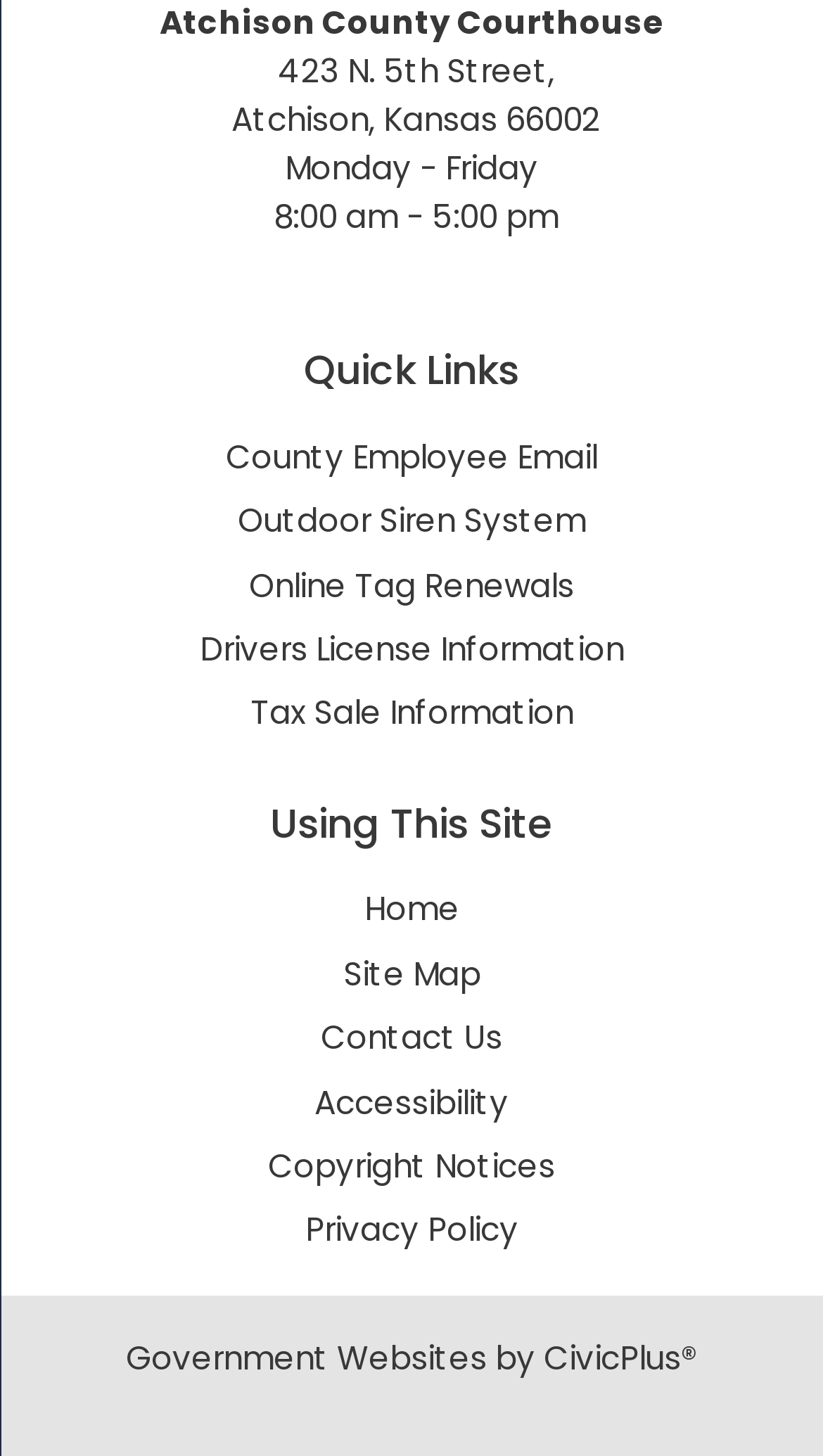Reply to the question with a brief word or phrase: What is the address of Atchison County Courthouse?

423 N. 5th Street, Atchison, Kansas 66002